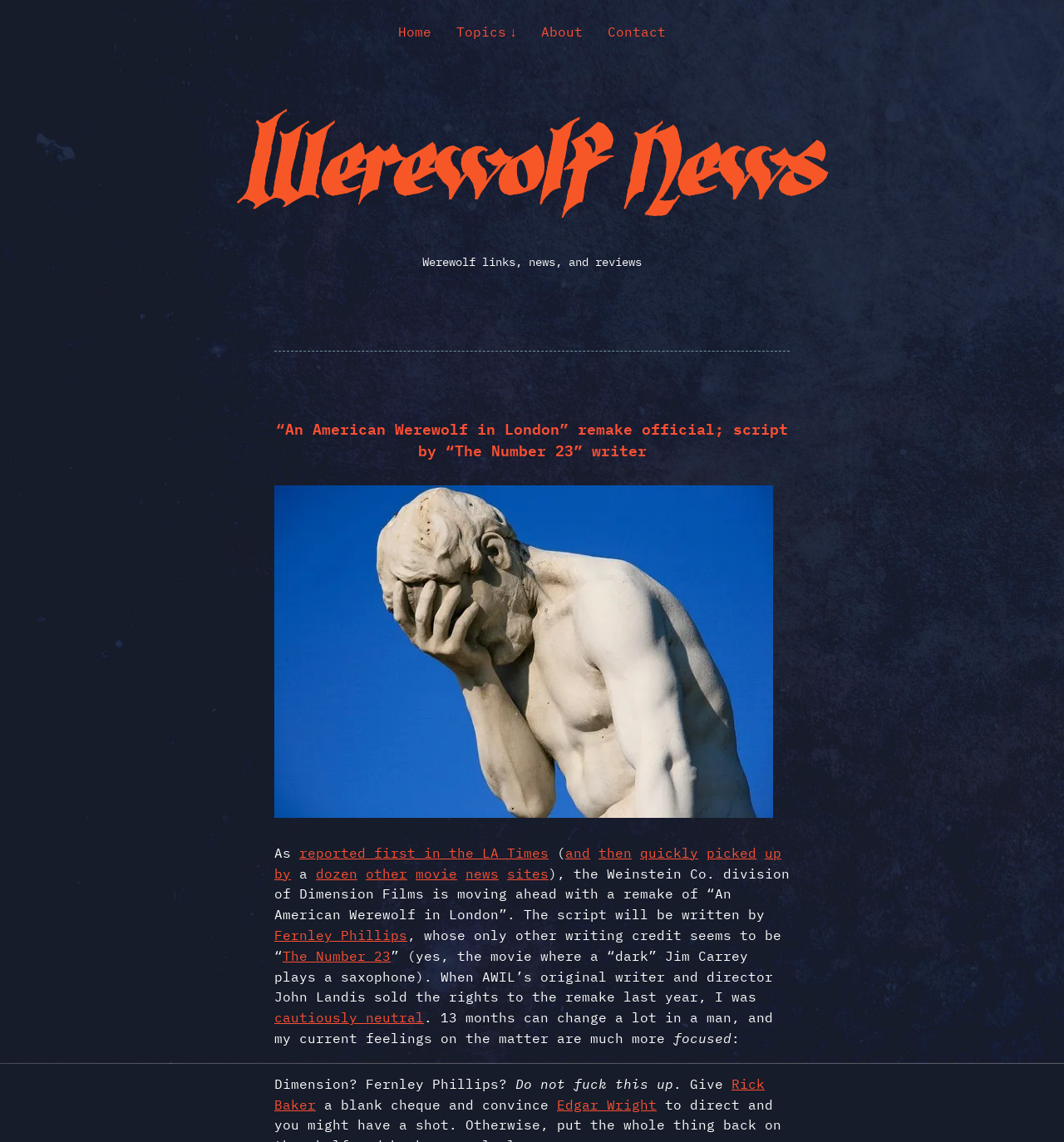Can you extract the primary headline text from the webpage?

“An American Werewolf in London” remake official; script by “The Number 23” writer